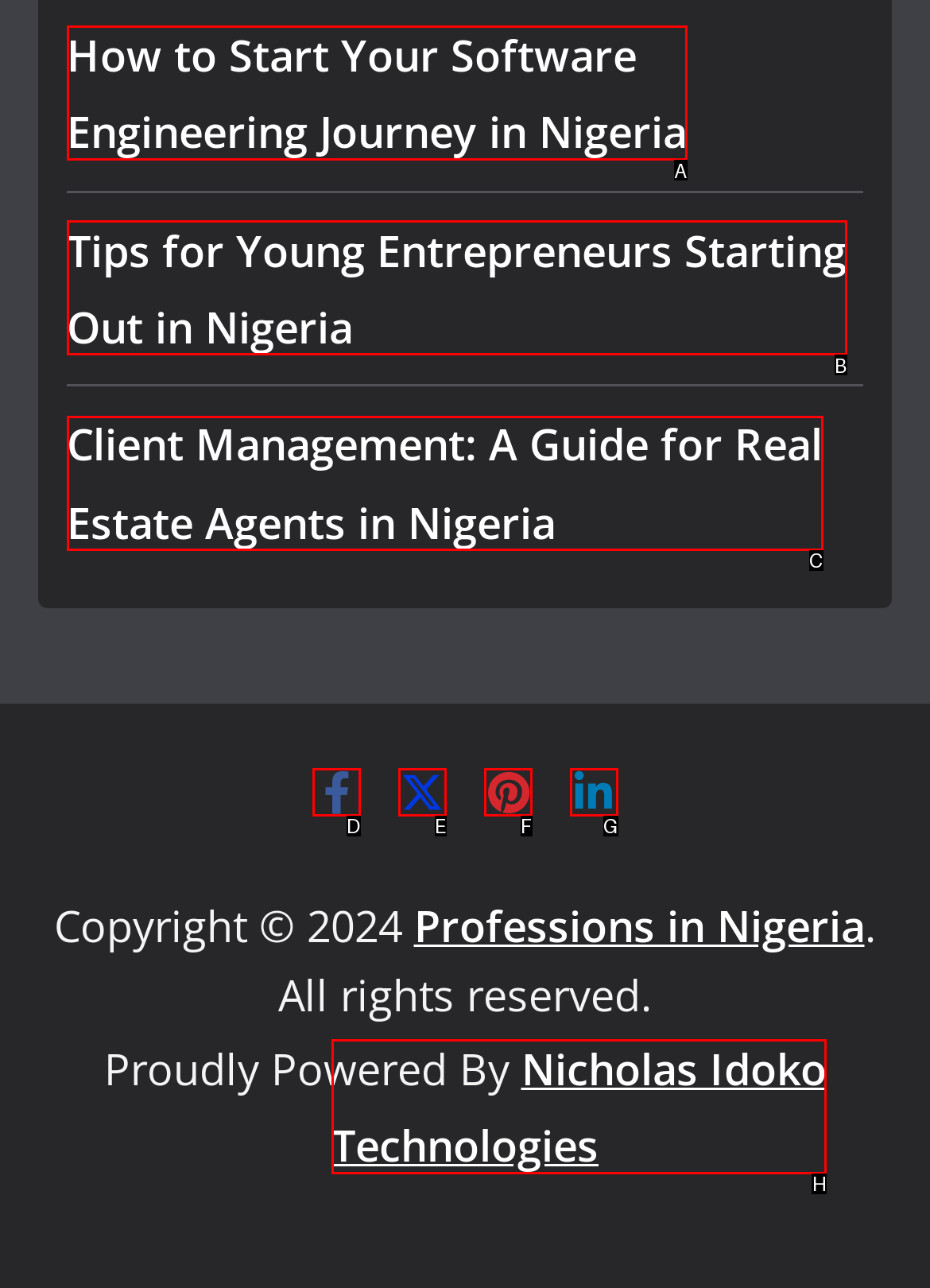Tell me which one HTML element best matches the description: aria-label="Facebook" title="Facebook"
Answer with the option's letter from the given choices directly.

D